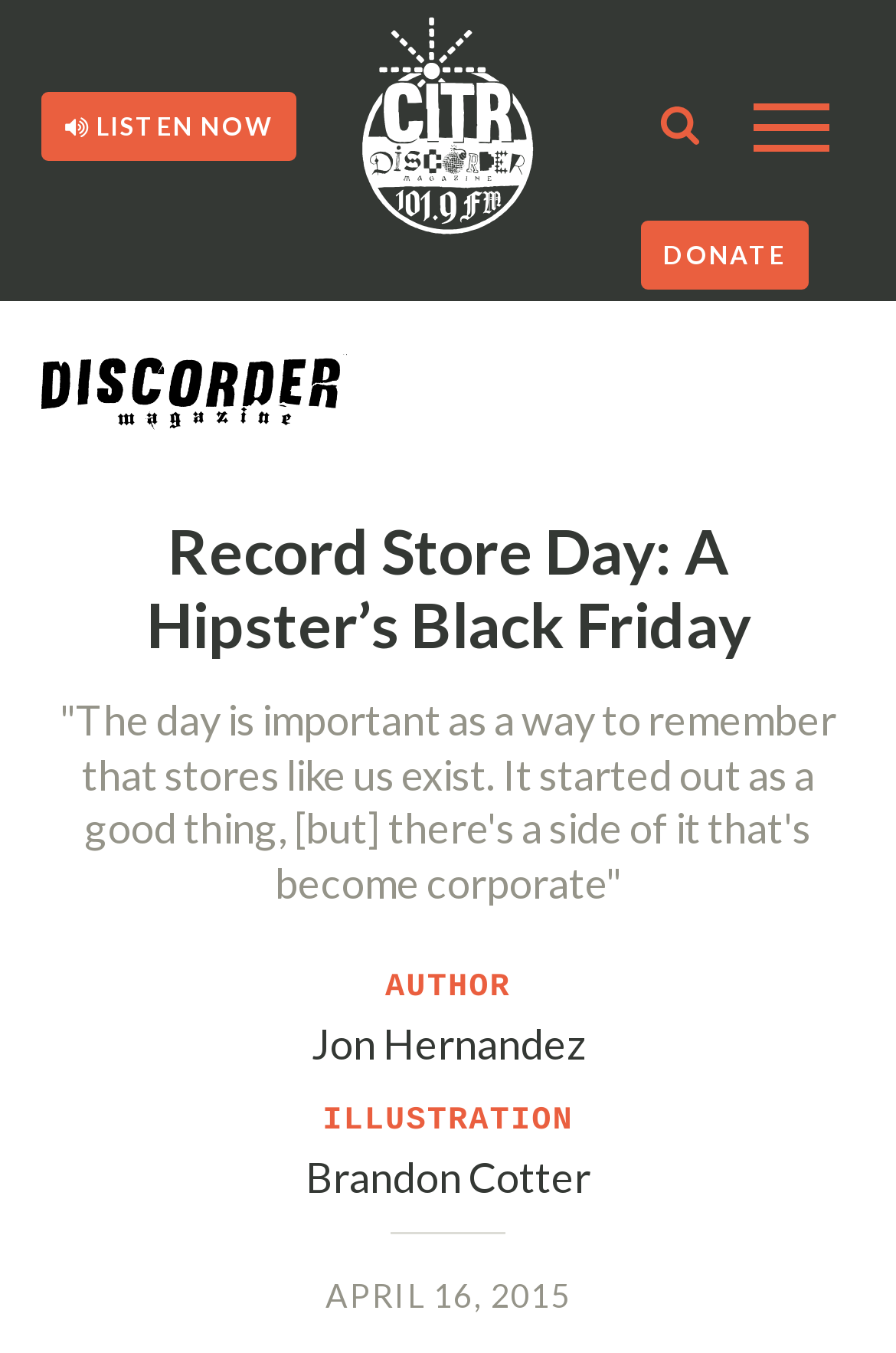Determine the bounding box for the UI element described here: "parent_node: LISTEN NOW".

[0.713, 0.075, 0.805, 0.136]